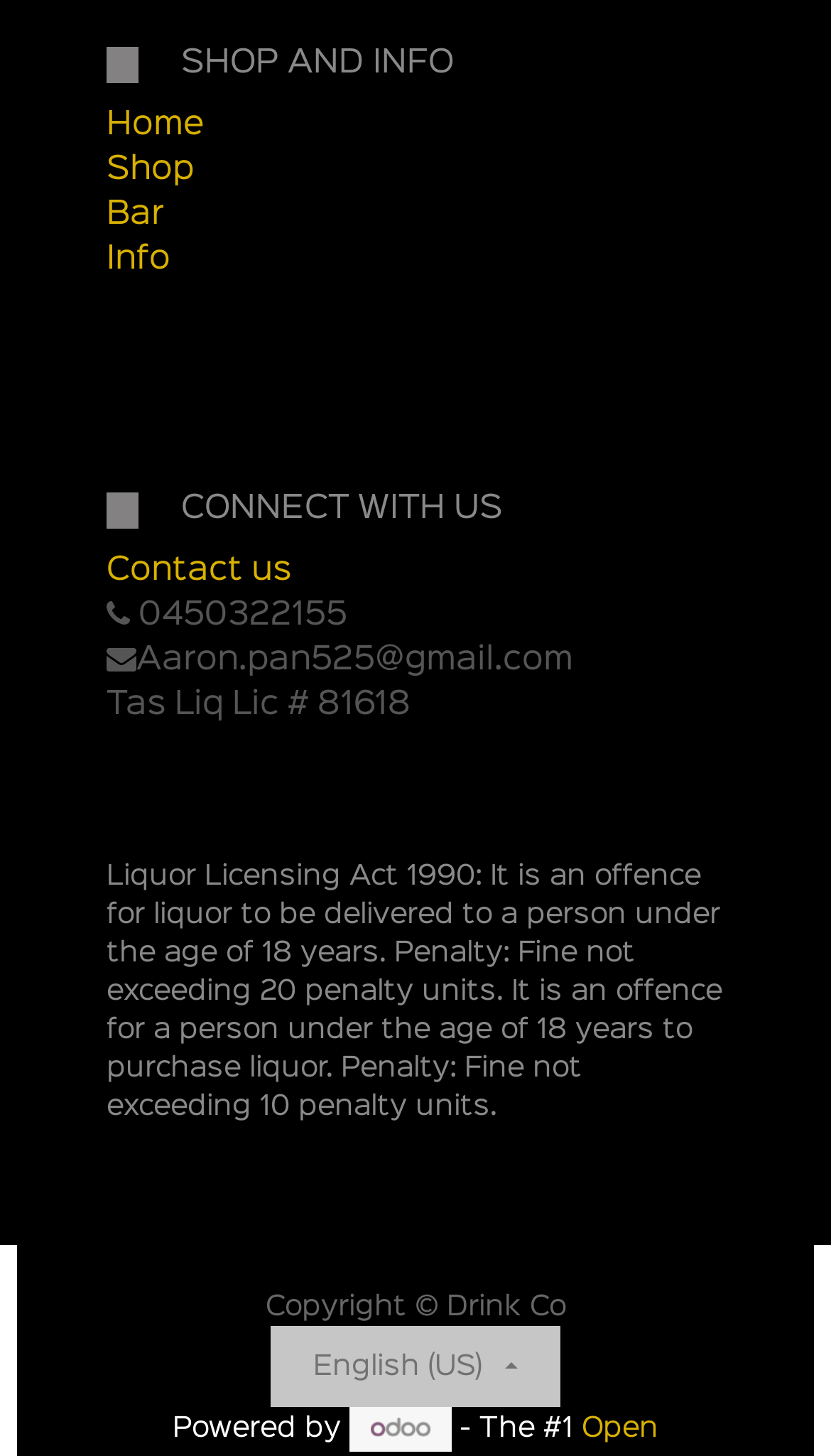Highlight the bounding box coordinates of the region I should click on to meet the following instruction: "Click on Bar".

[0.128, 0.137, 0.197, 0.158]